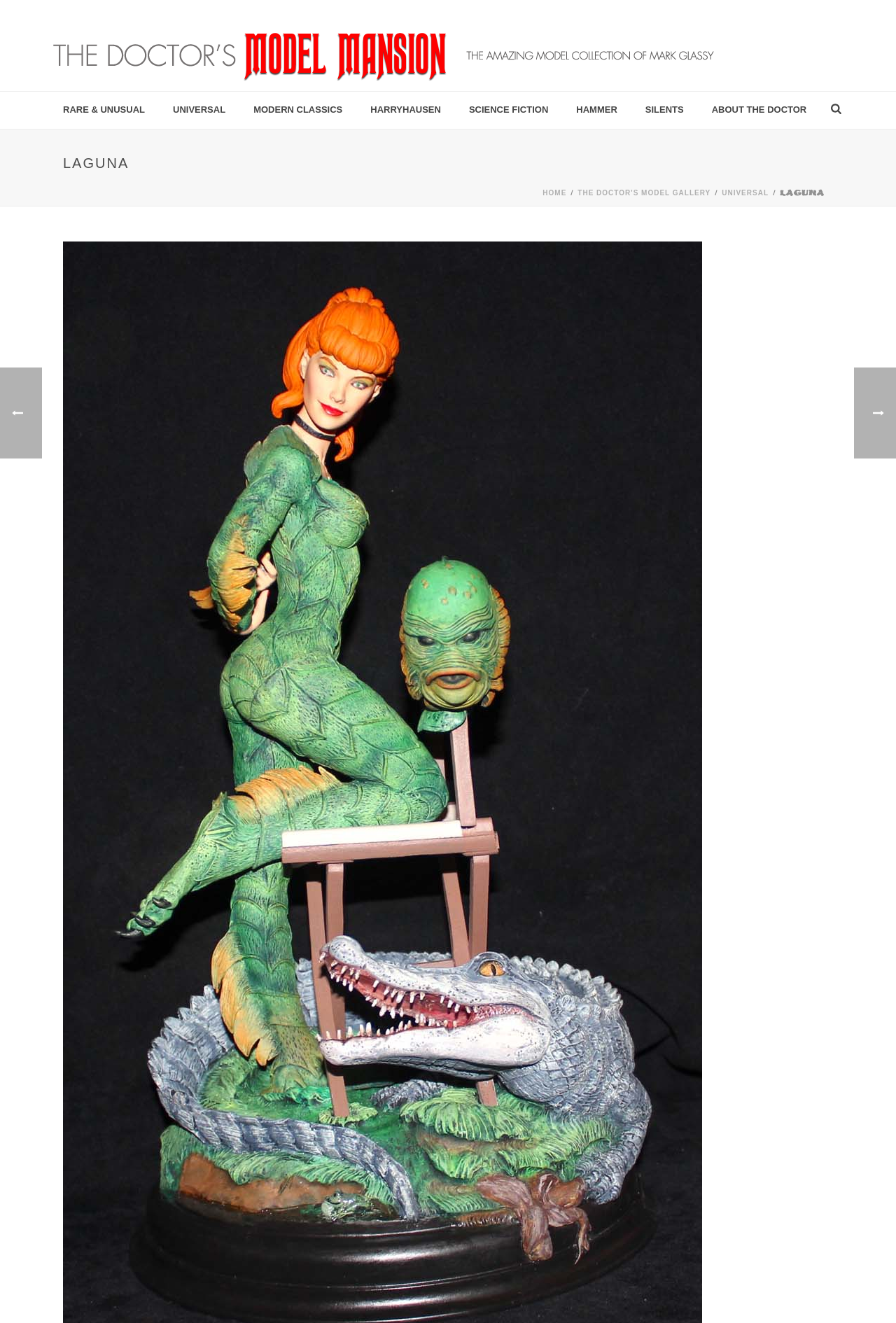How many images are on the webpage?
Give a one-word or short-phrase answer derived from the screenshot.

5